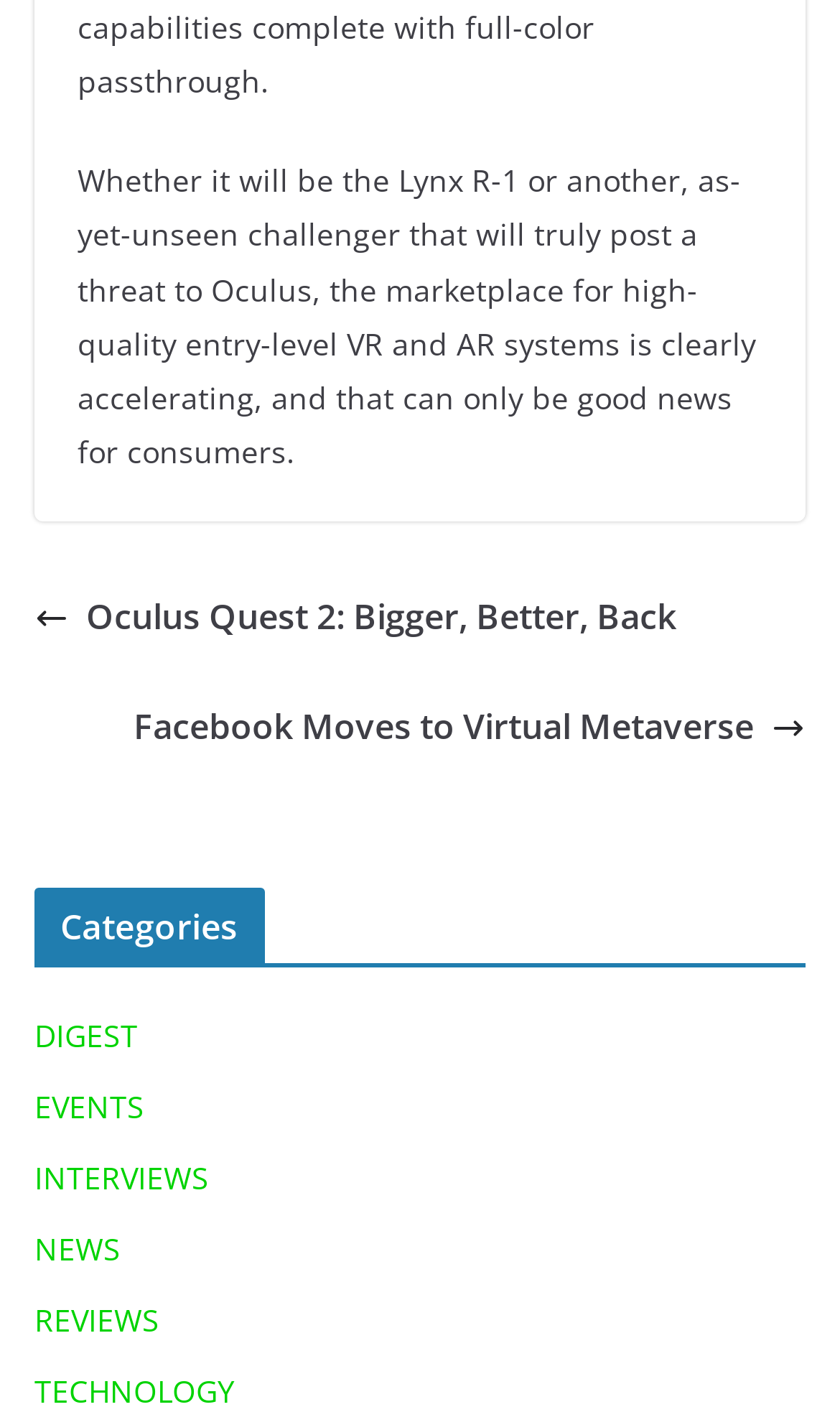Using the format (top-left x, top-left y, bottom-right x, bottom-right y), provide the bounding box coordinates for the described UI element. All values should be floating point numbers between 0 and 1: Facebook Moves to Virtual Metaverse

[0.159, 0.495, 0.959, 0.539]